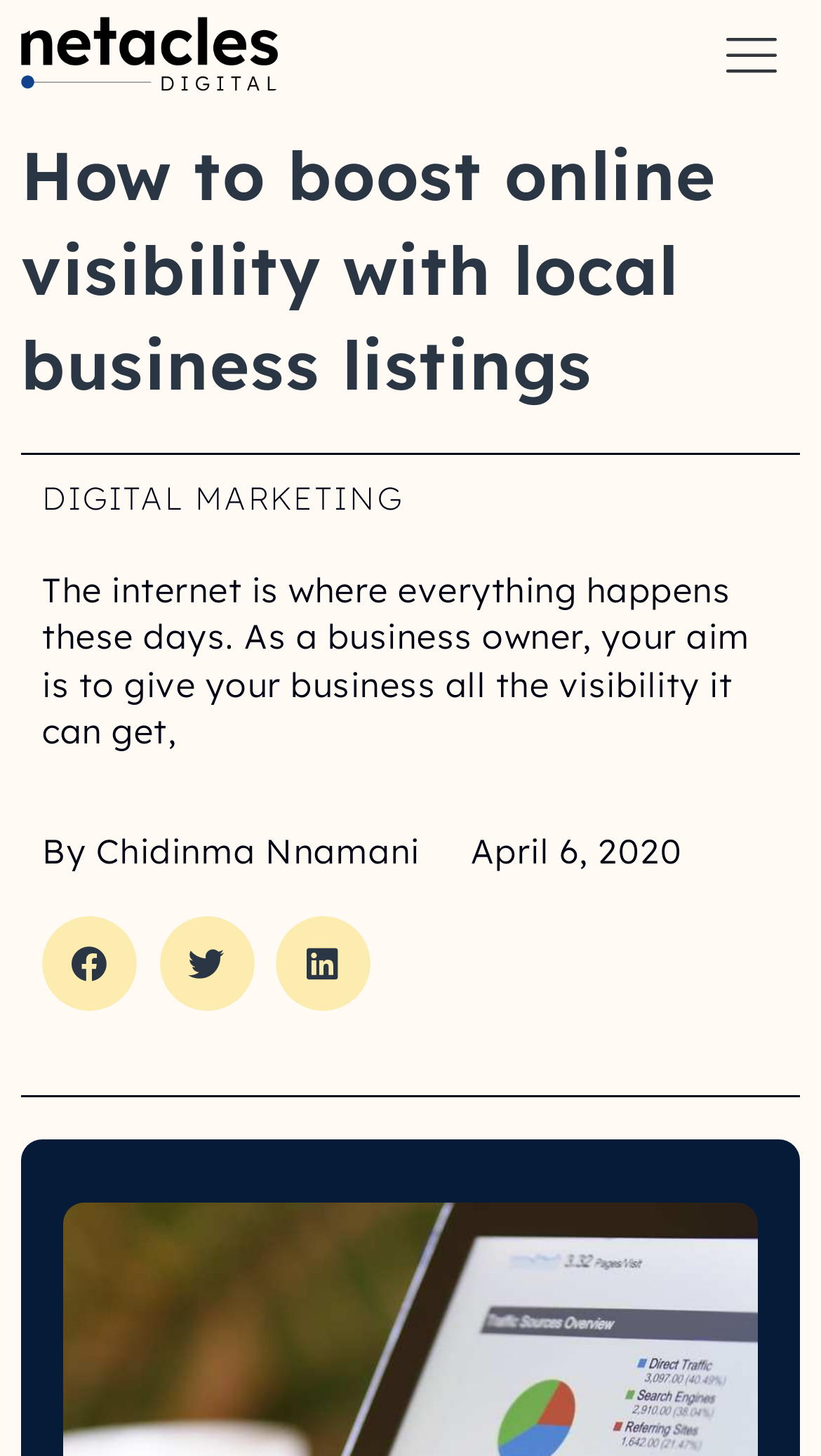What is the author's name?
Your answer should be a single word or phrase derived from the screenshot.

Chidinma Nnamani